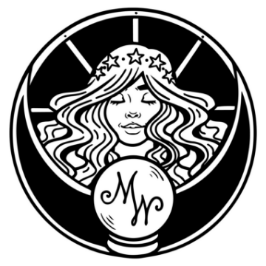What surrounds the figure in the logo?
Could you give a comprehensive explanation in response to this question?

The figure in the logo is surrounded by radiant sunbeams, which create an ethereal atmosphere and convey themes of guidance and intuition, suggesting that the logo is associated with spiritual or mystical experiences.